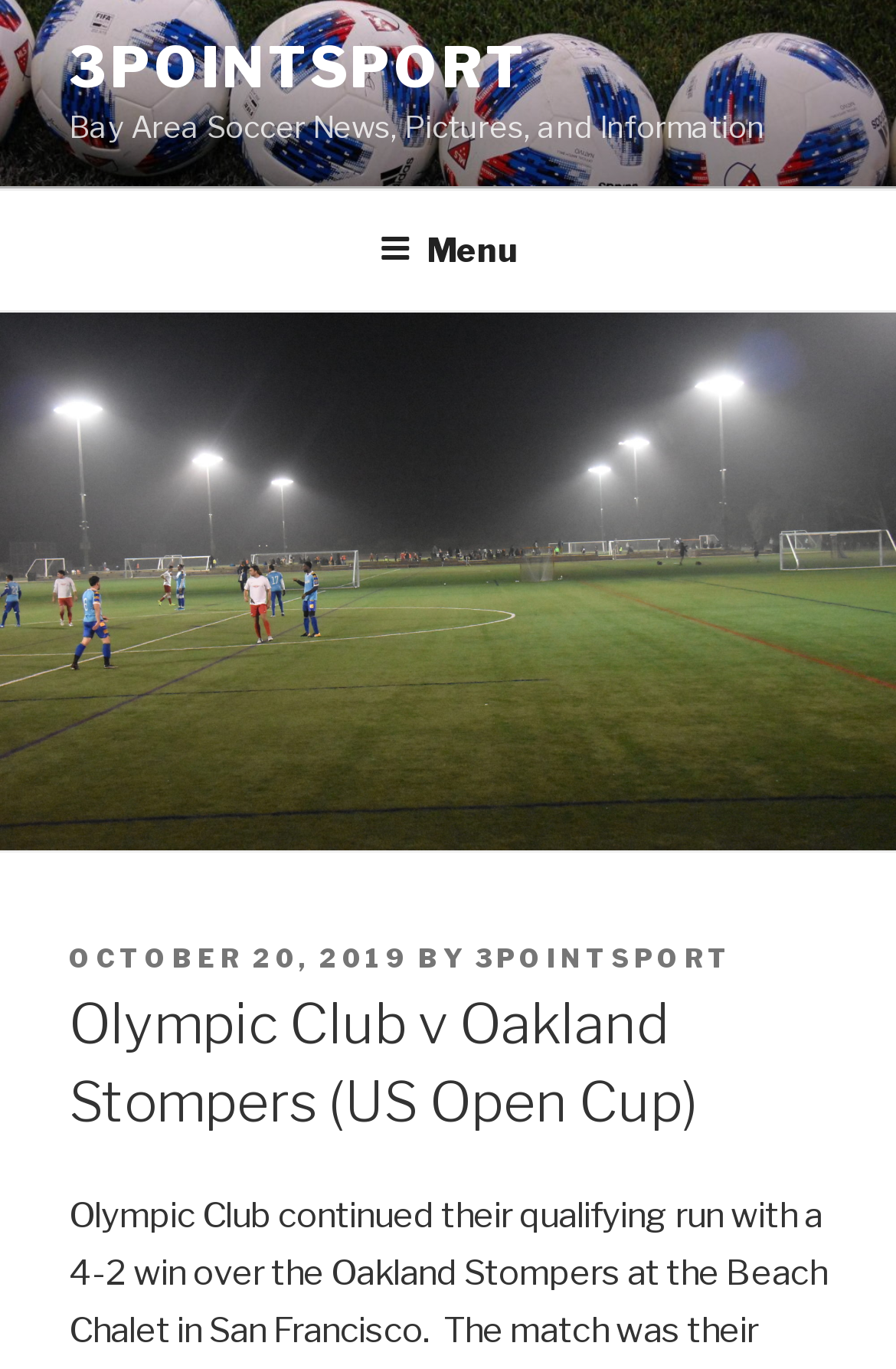What is the category of the news?
Please answer the question as detailed as possible.

The category of the news can be found in the top-center of the webpage, where it says 'Bay Area Soccer News, Pictures, and Information' in a static text format.